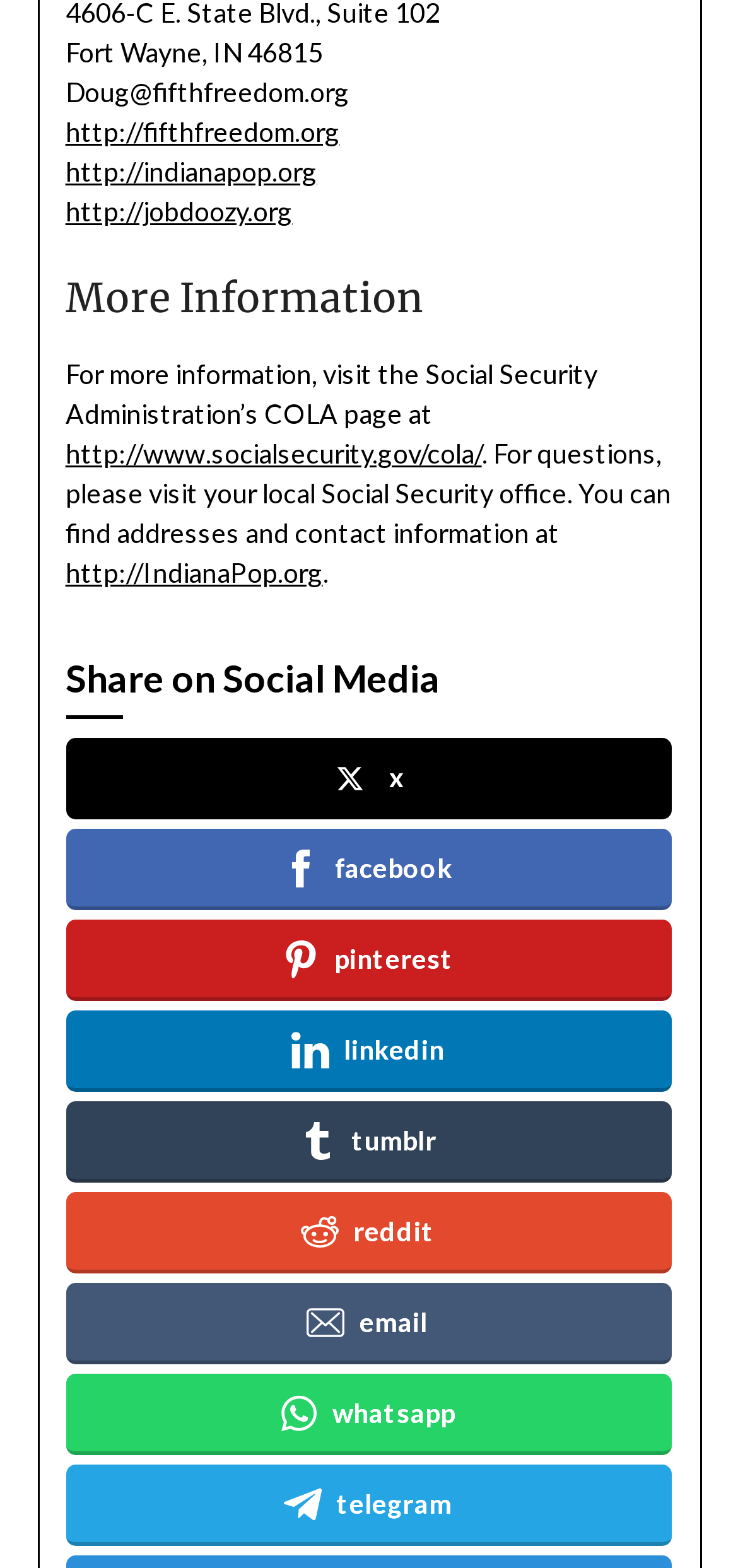Refer to the image and provide a thorough answer to this question:
What is the address mentioned on the webpage?

The address is mentioned at the top of the webpage, in a static text element with the content 'Fort Wayne, IN 46815'.